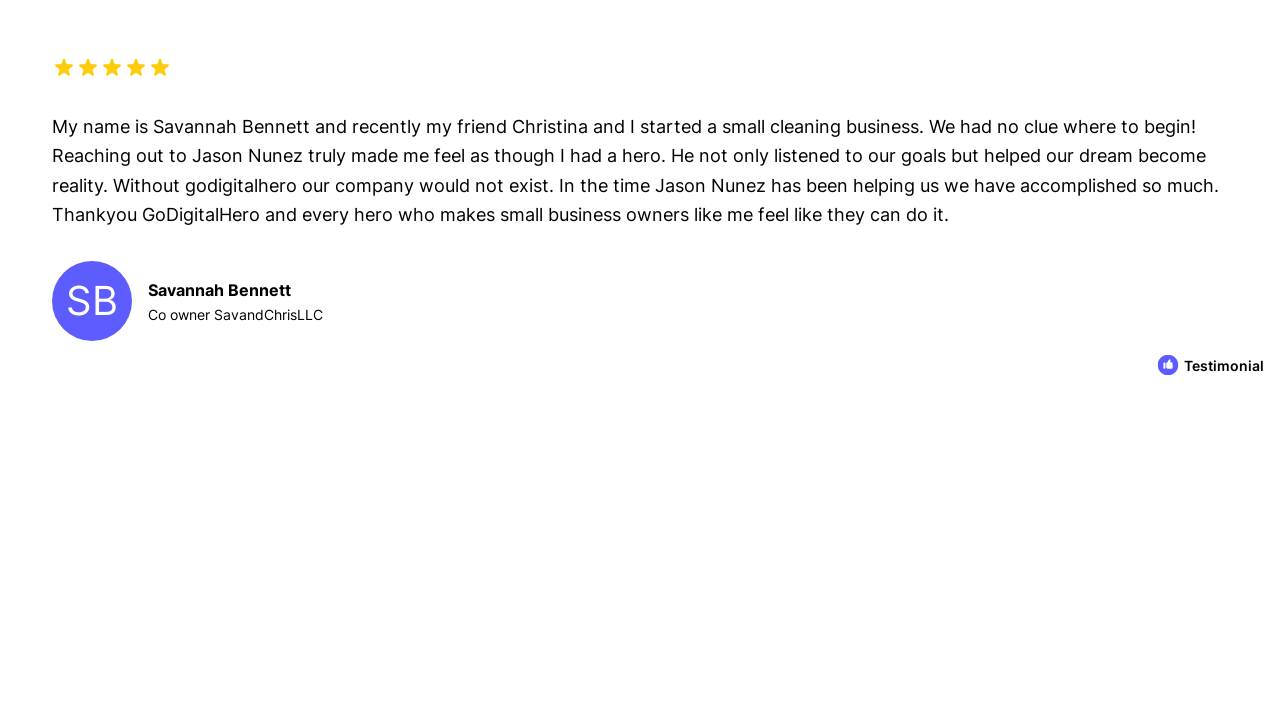What is the purpose of this webpage?
Please provide a single word or phrase answer based on the image.

Collect and display testimonials